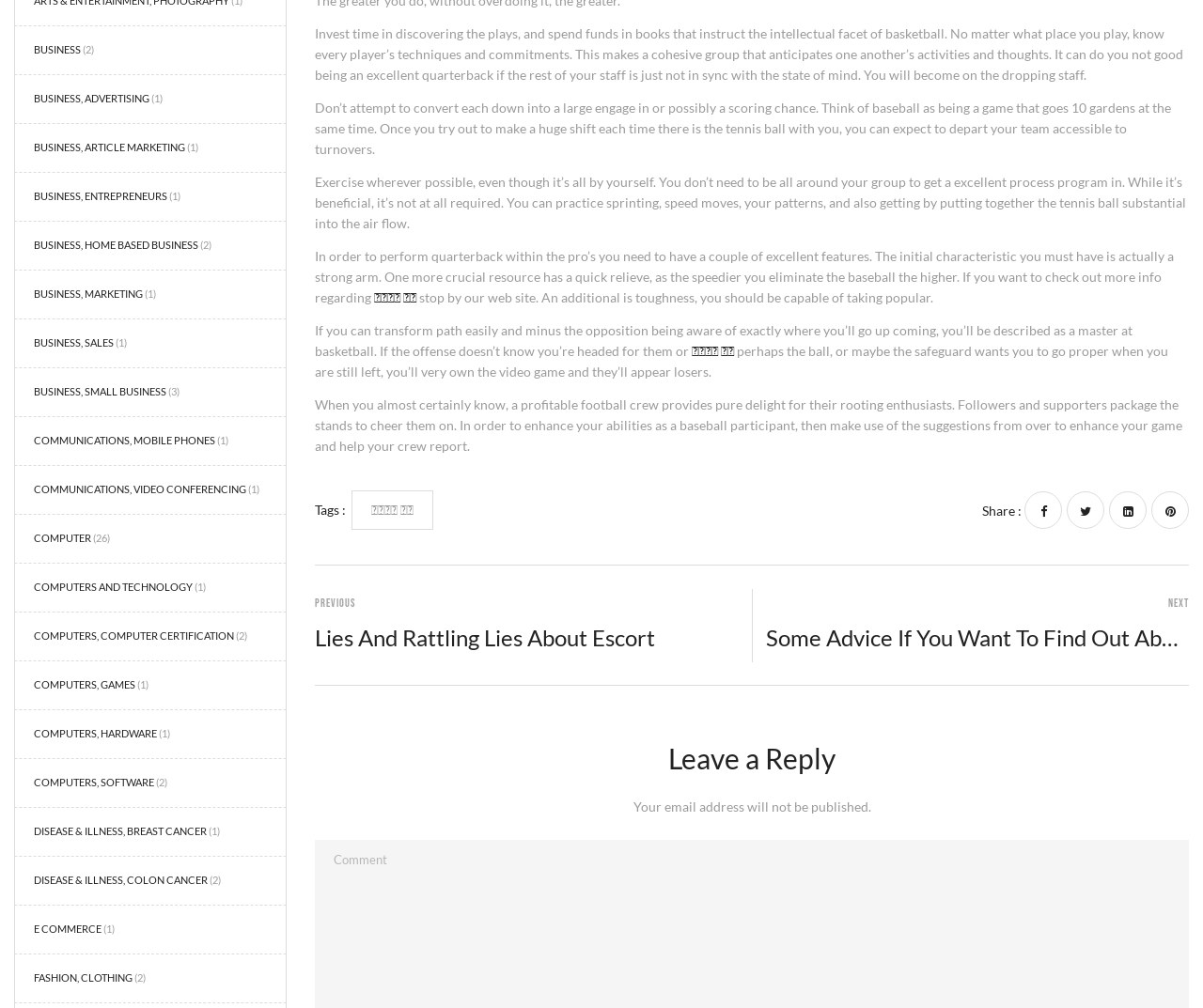Bounding box coordinates are specified in the format (top-left x, top-left y, bottom-right x, bottom-right y). All values are floating point numbers bounded between 0 and 1. Please provide the bounding box coordinate of the region this sentence describes: Business, Home Based Business

[0.028, 0.236, 0.165, 0.249]